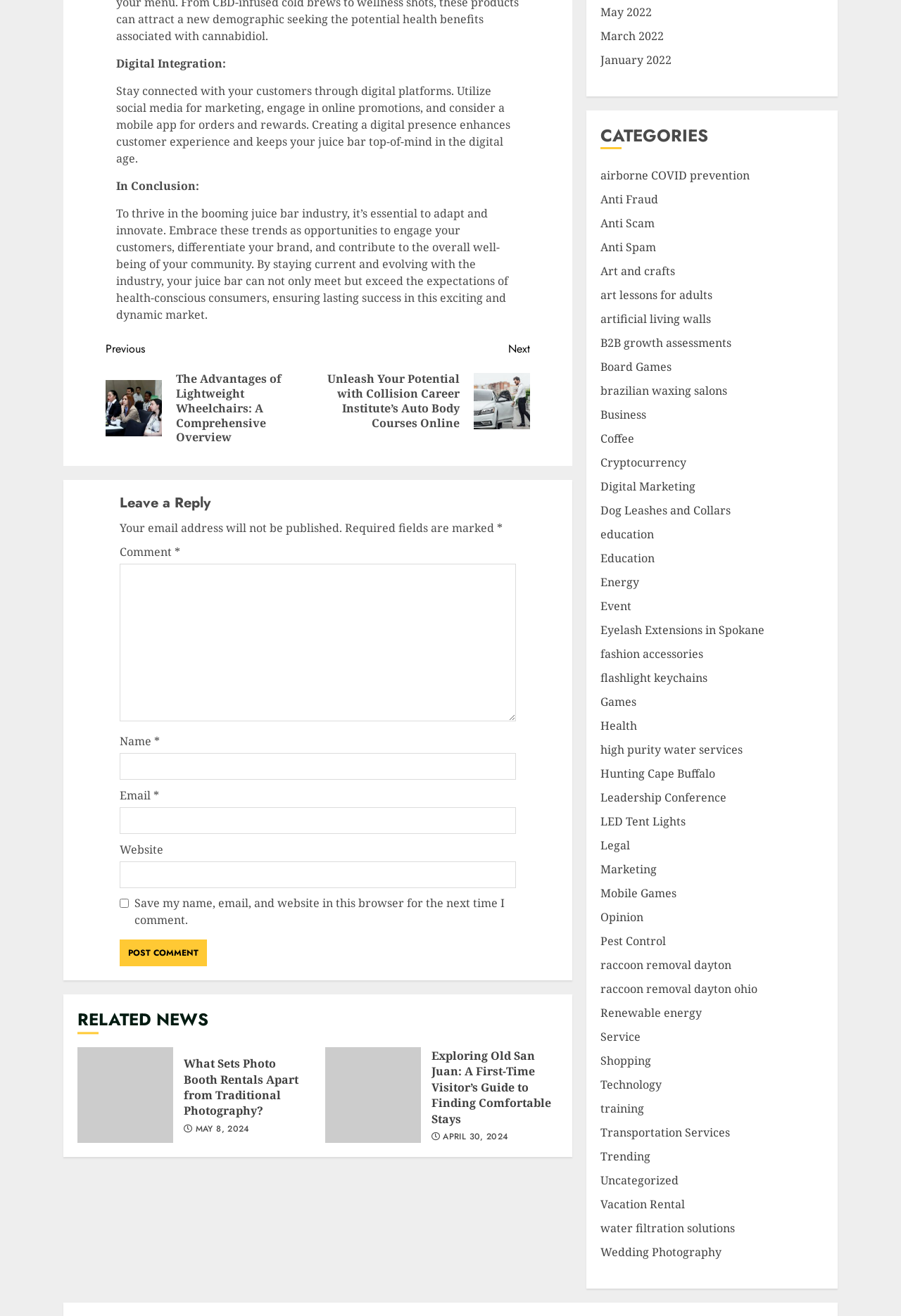Identify the coordinates of the bounding box for the element described below: "B2B growth assessments". Return the coordinates as four float numbers between 0 and 1: [left, top, right, bottom].

[0.667, 0.255, 0.812, 0.267]